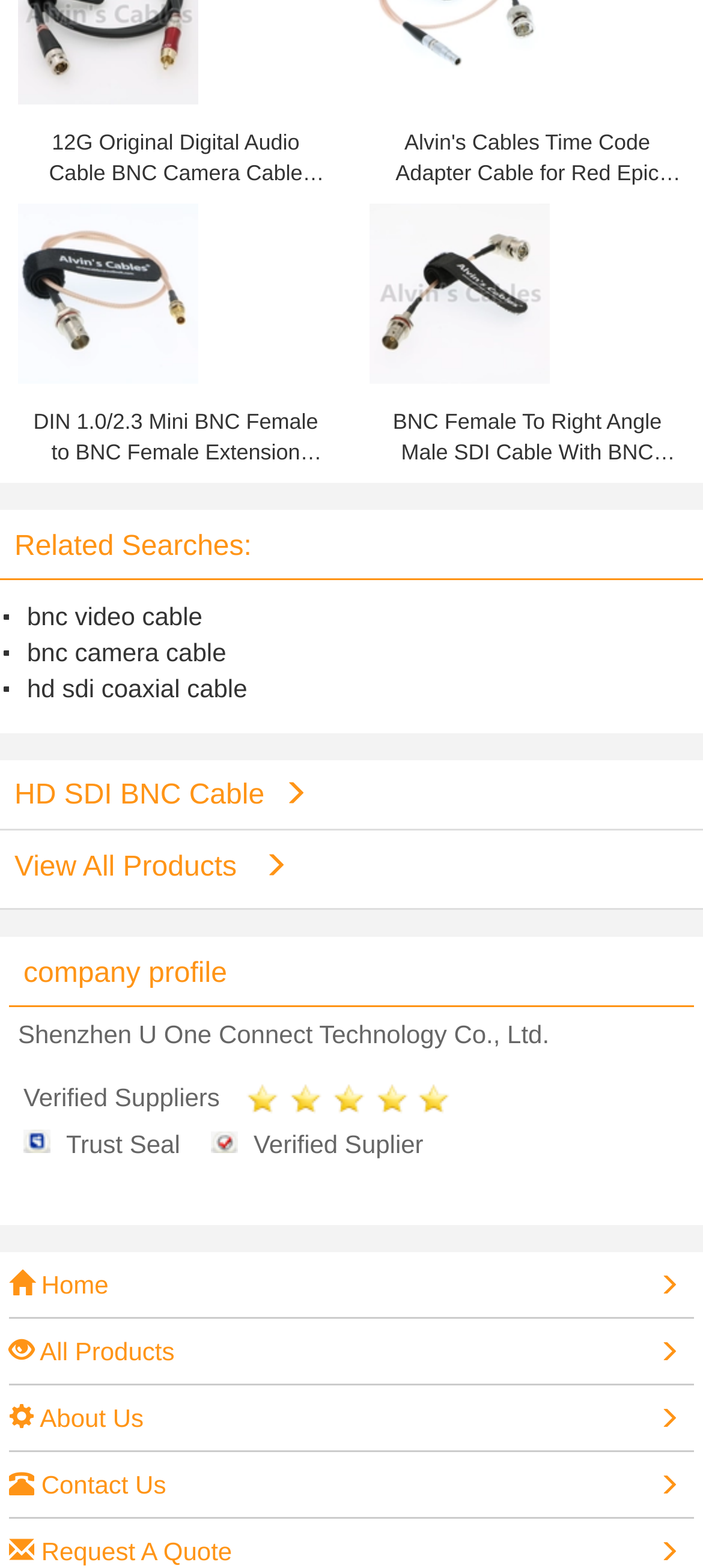Identify the bounding box for the given UI element using the description provided. Coordinates should be in the format (top-left x, top-left y, bottom-right x, bottom-right y) and must be between 0 and 1. Here is the description: About Us

[0.013, 0.893, 0.987, 0.916]